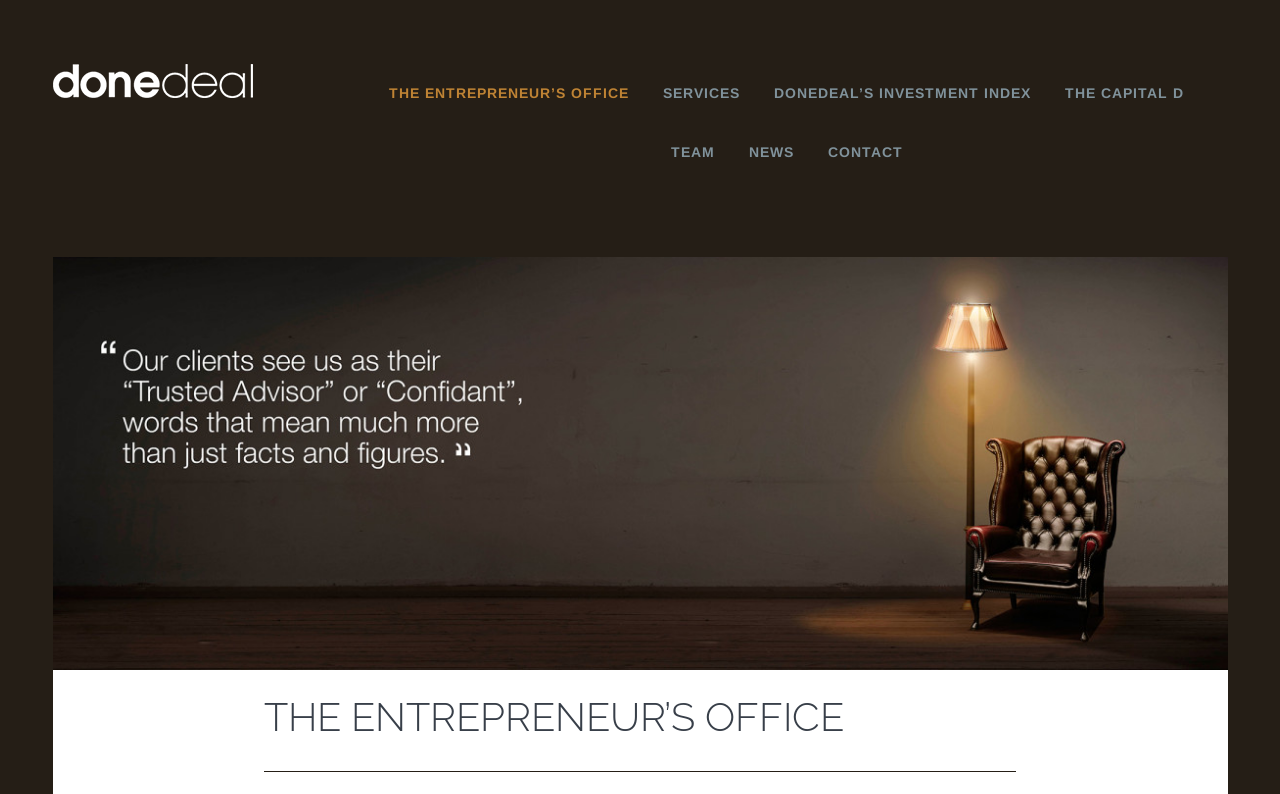Determine the bounding box coordinates for the UI element described. Format the coordinates as (top-left x, top-left y, bottom-right x, bottom-right y) and ensure all values are between 0 and 1. Element description: THE ENTREPRENEUR’S OFFICE

[0.206, 0.873, 0.659, 0.932]